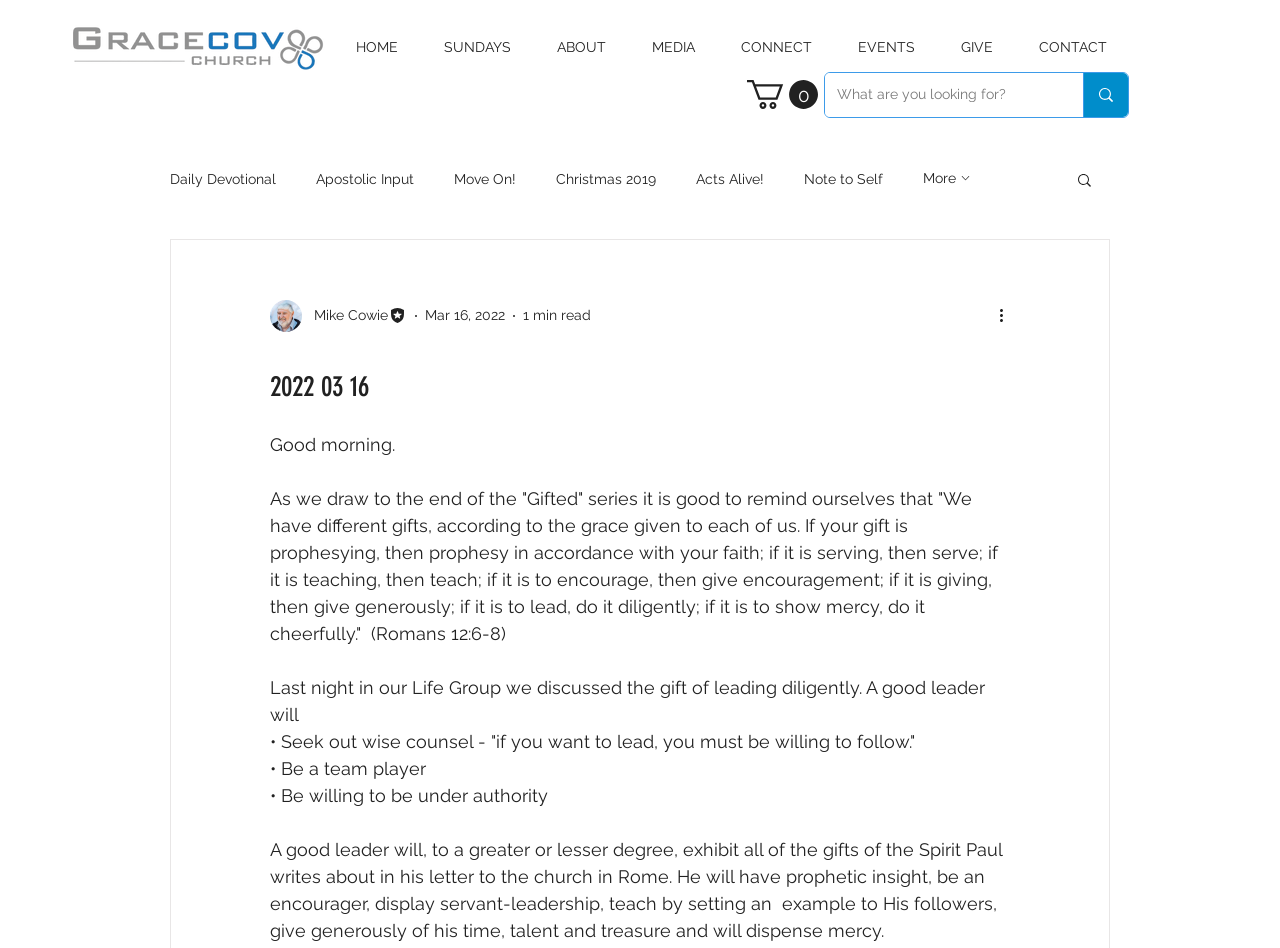Locate the bounding box coordinates of the clickable part needed for the task: "Click the 'More actions' button".

[0.778, 0.321, 0.797, 0.346]